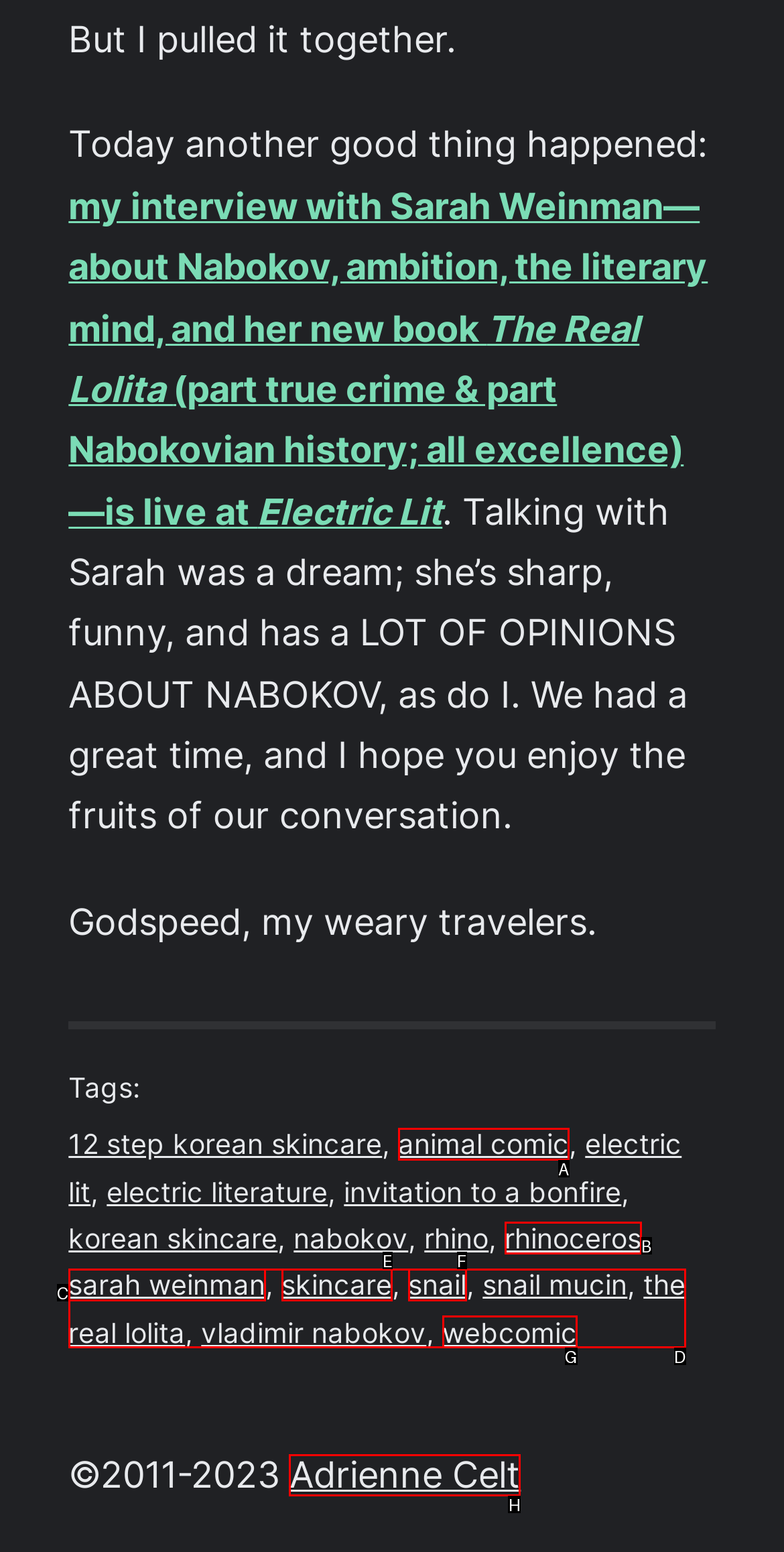Indicate which UI element needs to be clicked to fulfill the task: visit the 'education' page
Answer with the letter of the chosen option from the available choices directly.

None